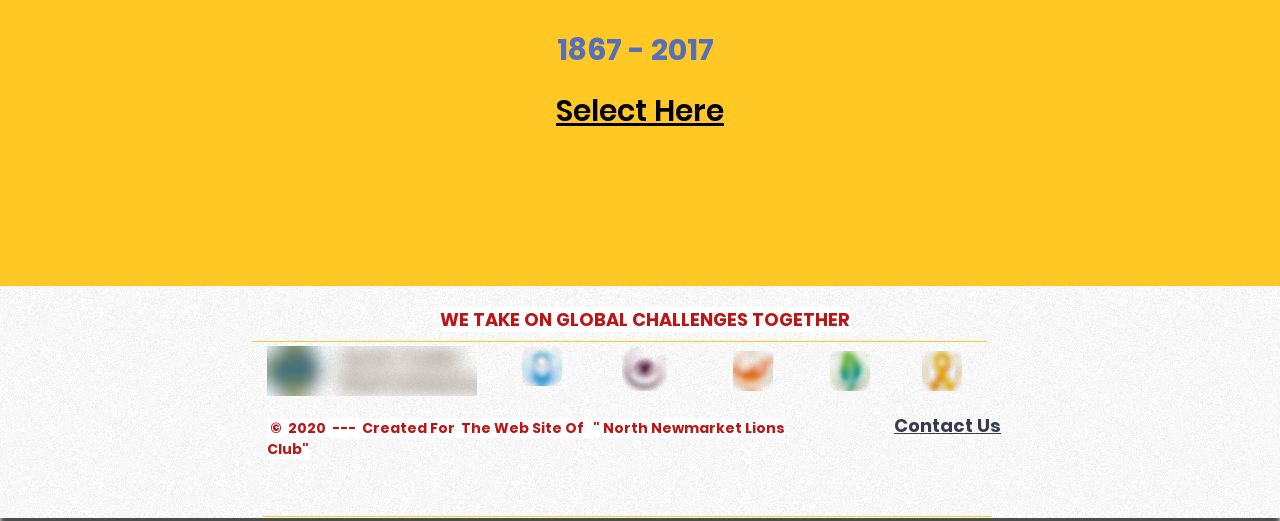Bounding box coordinates are specified in the format (top-left x, top-left y, bottom-right x, bottom-right y). All values are floating point numbers bounded between 0 and 1. Please provide the bounding box coordinate of the region this sentence describes: See Select Here

[0.388, 0.173, 0.566, 0.253]